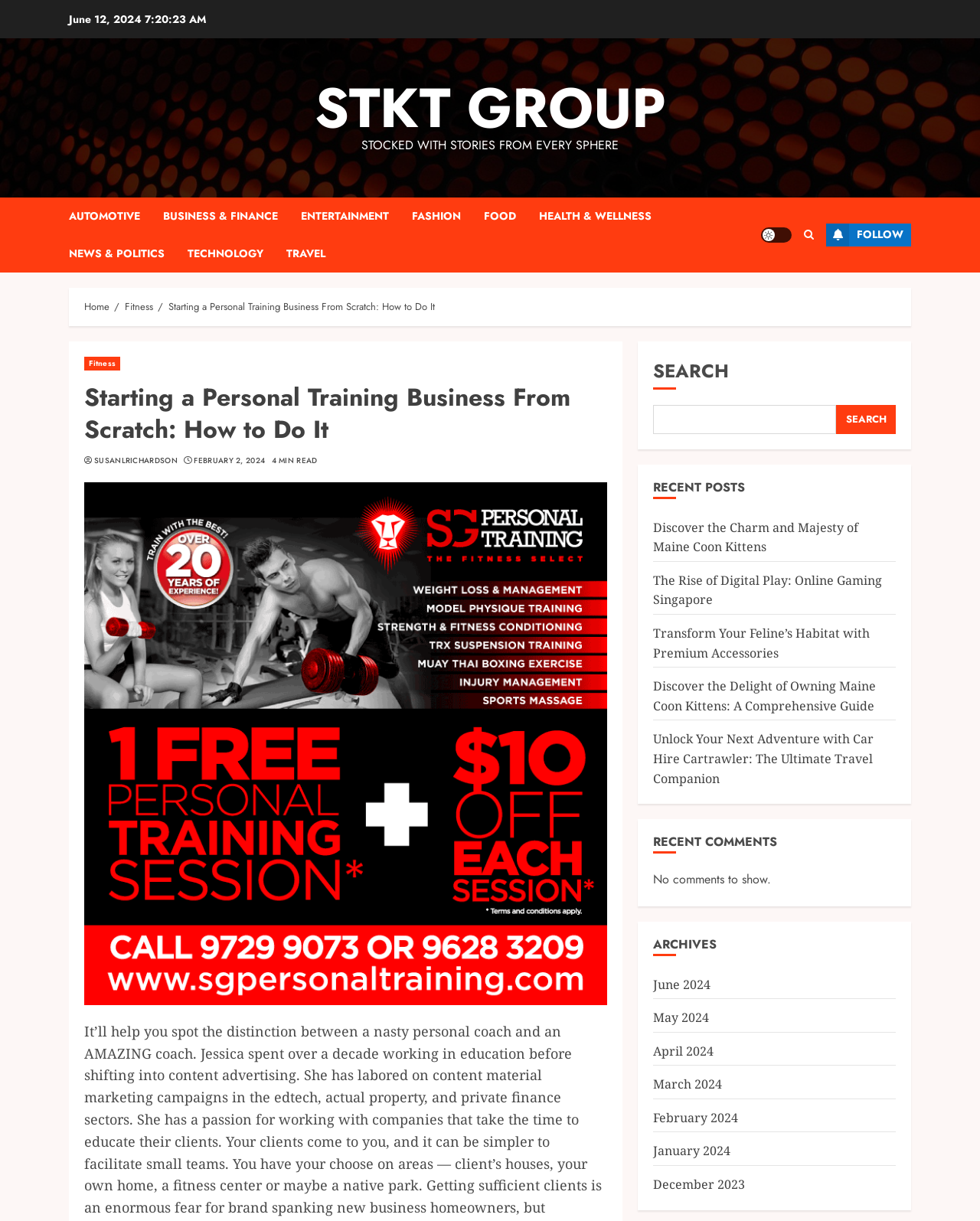Using the webpage screenshot, locate the HTML element that fits the following description and provide its bounding box: "News & Politics".

[0.07, 0.192, 0.191, 0.223]